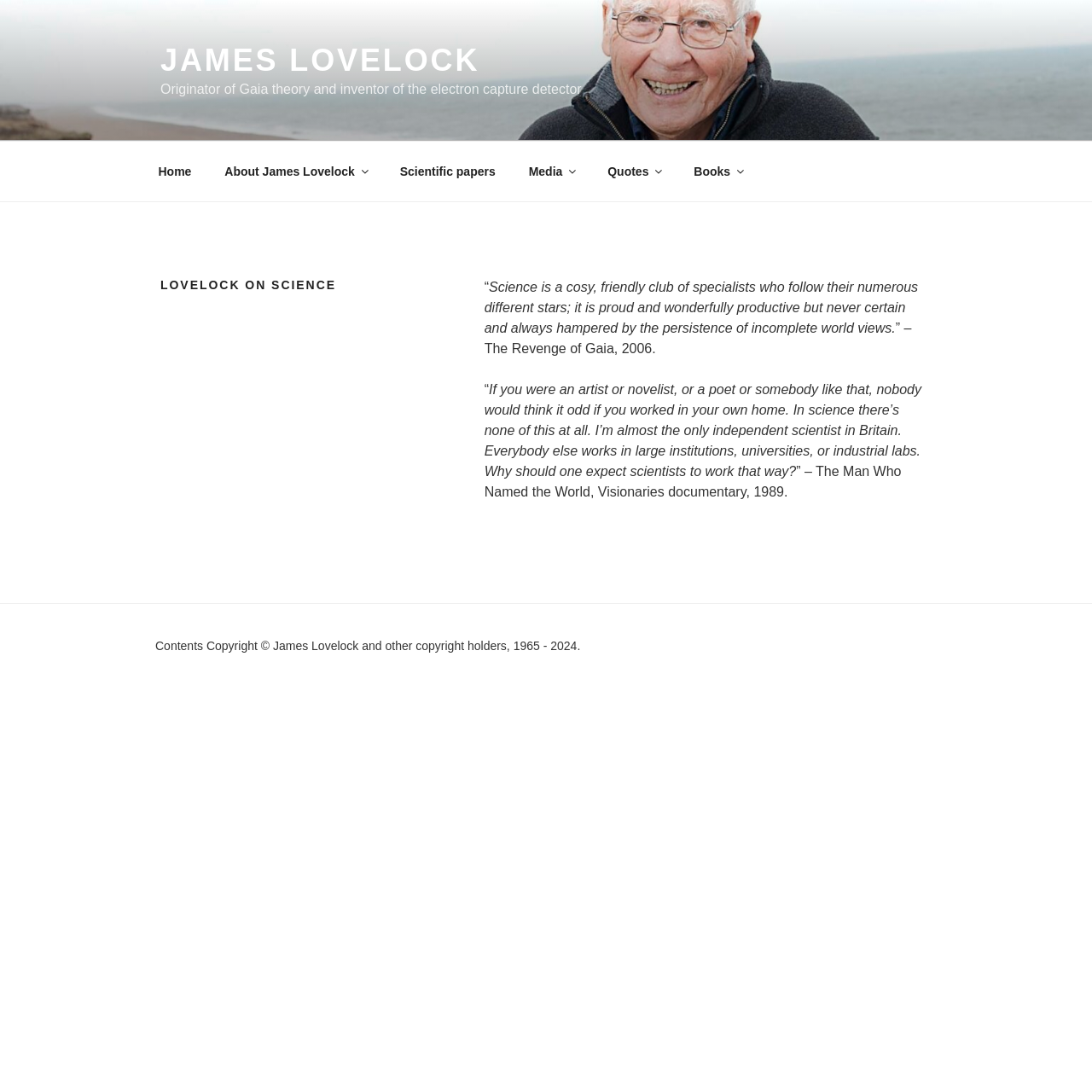Generate a comprehensive caption for the webpage you are viewing.

The webpage is dedicated to James Lovelock, a renowned scientist, and features a prominent link to his name at the top left corner. Below this link is a brief description of Lovelock as the originator of Gaia theory and inventor of the electron capture detector.

To the right of Lovelock's name and description is a top menu navigation bar with six links: Home, About James Lovelock, Scientific papers, Media, Quotes, and Books. These links are evenly spaced and span across the top of the page.

Below the navigation bar is a header section with the title "LOVELOCK ON SCIENCE" in a larger font. This section also contains a quote from Lovelock's book "The Revenge of Gaia" (2006) and another quote from a documentary "The Man Who Named the World" (1989). These quotes are presented in a smaller font and are separated by a short gap.

At the bottom of the page is a content information section with a copyright notice stating that the contents are copyrighted by James Lovelock and other copyright holders from 1965 to 2024. This notice is centered at the bottom of the page.